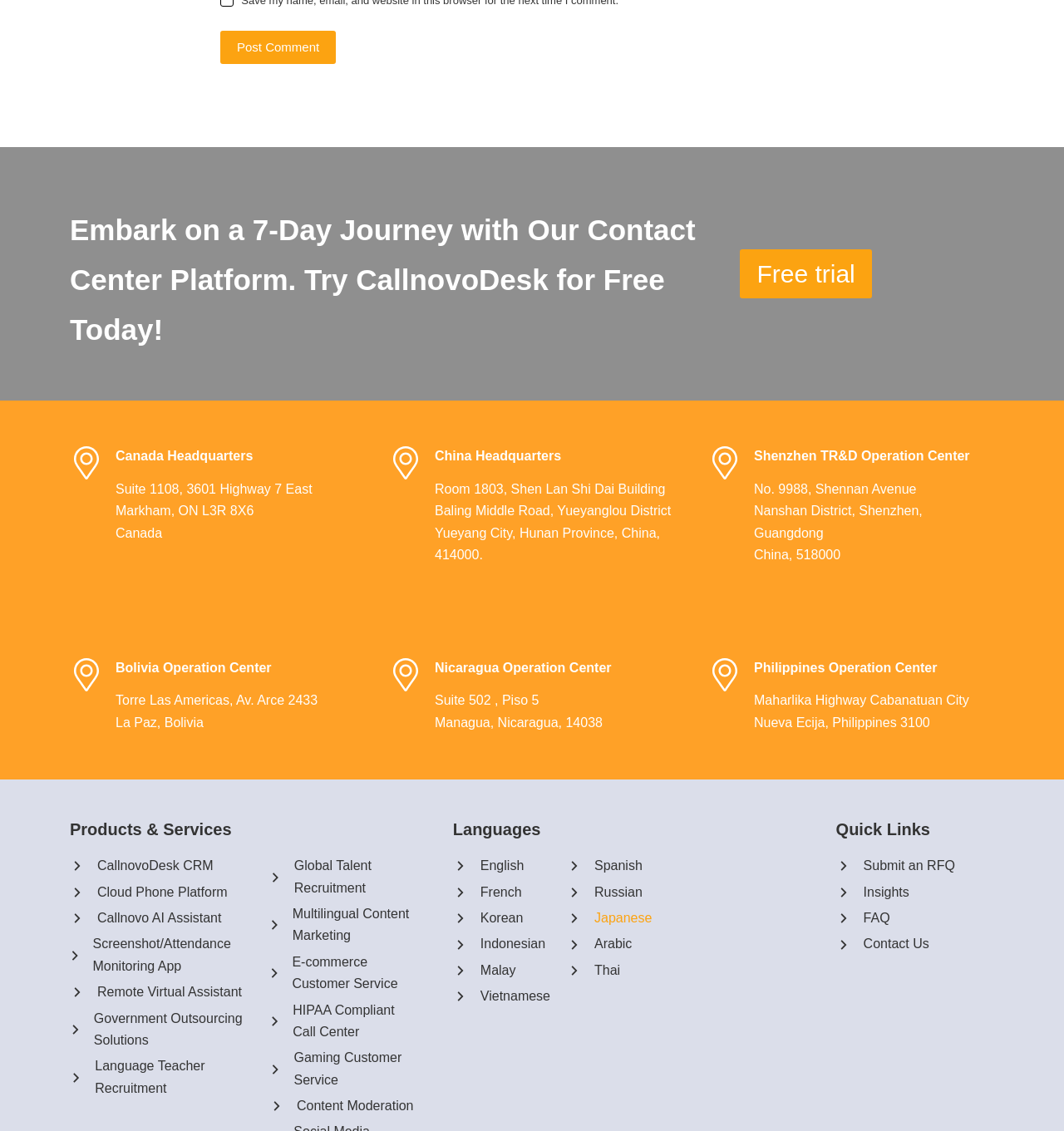Locate the UI element that matches the description parent_node: Korean in the webpage screenshot. Return the bounding box coordinates in the format (top-left x, top-left y, bottom-right x, bottom-right y), with values ranging from 0 to 1.

[0.426, 0.802, 0.517, 0.822]